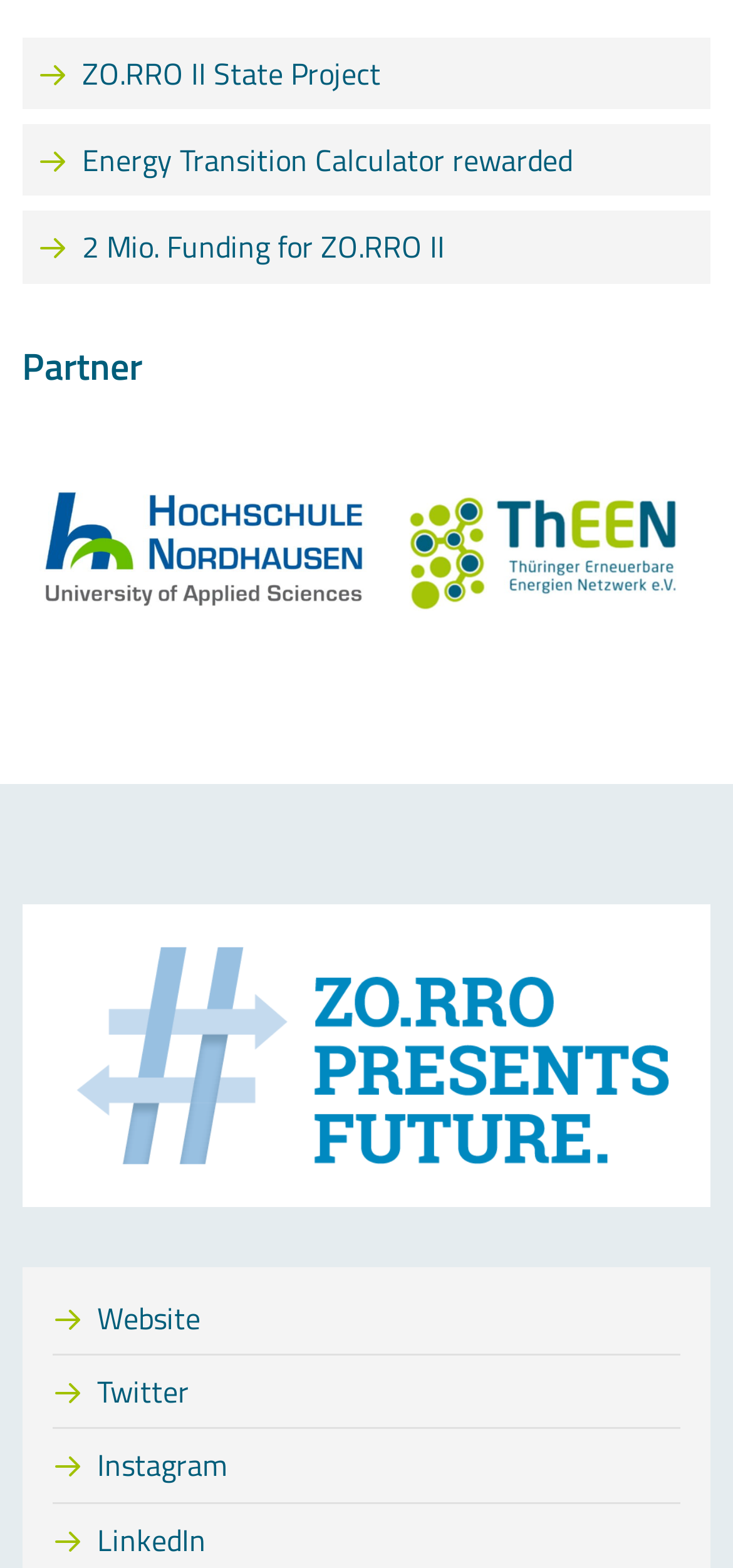What is the text of the heading on the webpage?
Please provide a single word or phrase in response based on the screenshot.

Partner